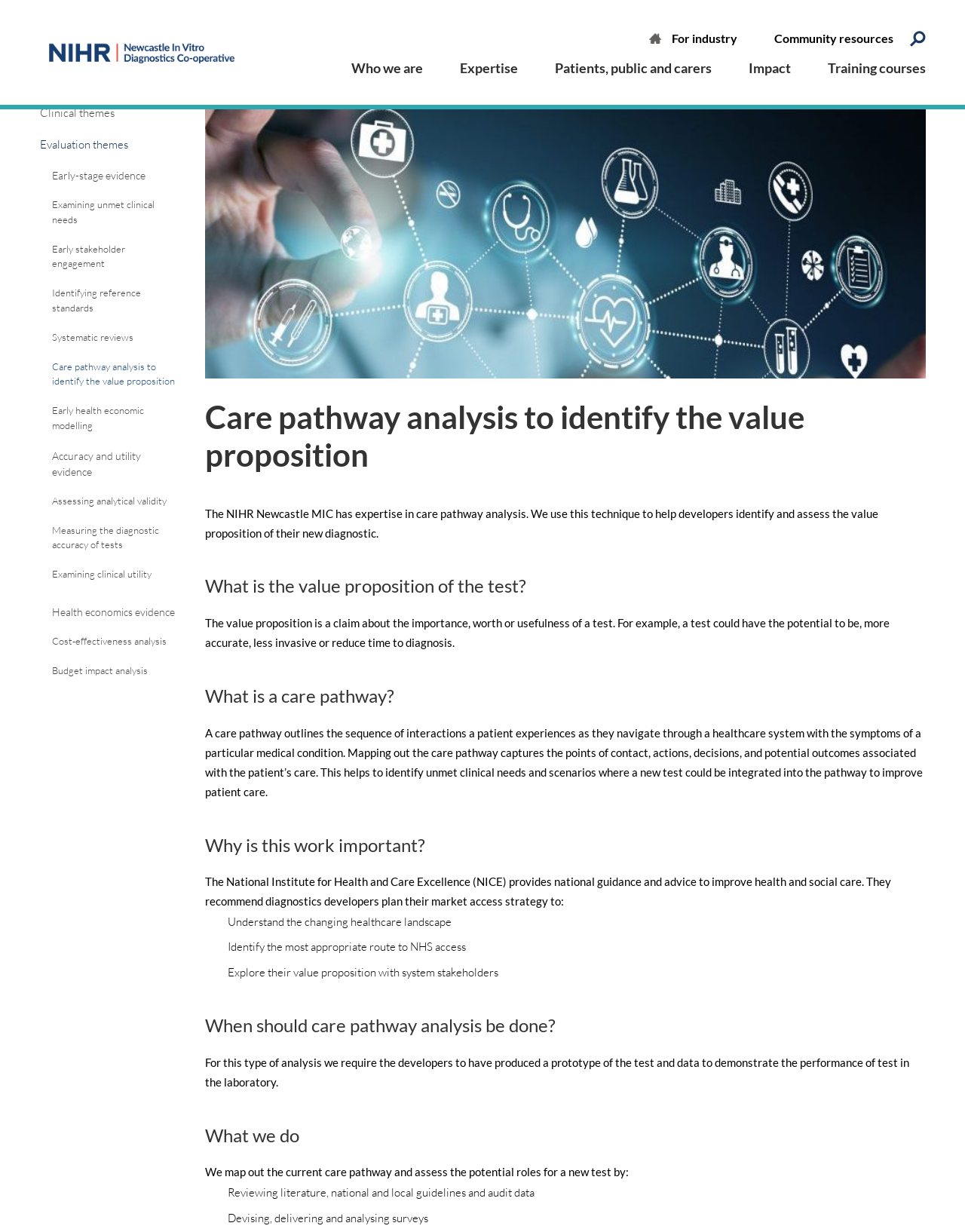Locate and extract the headline of this webpage.

Care pathway analysis to identify the value proposition